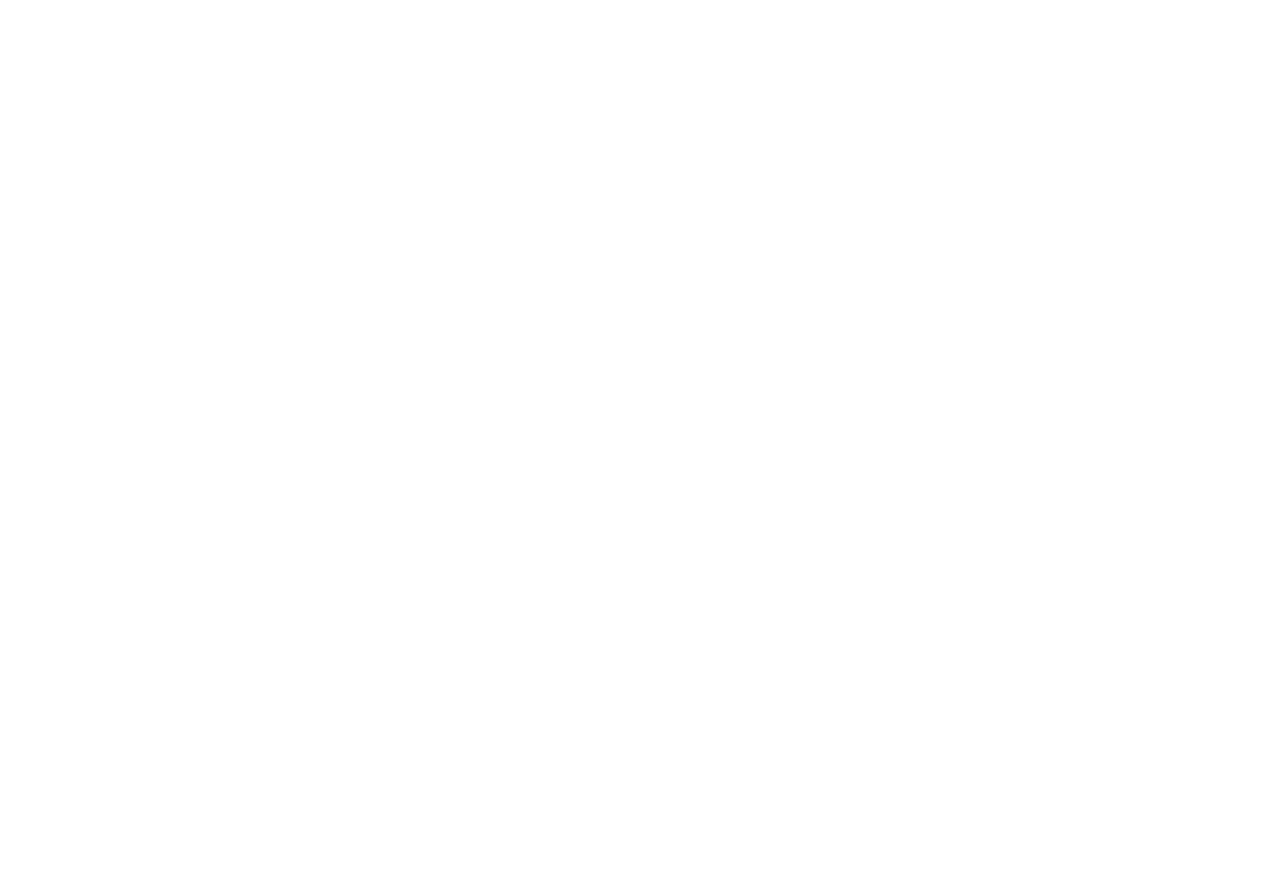How many news articles are displayed on this page? Examine the screenshot and reply using just one word or a brief phrase.

3